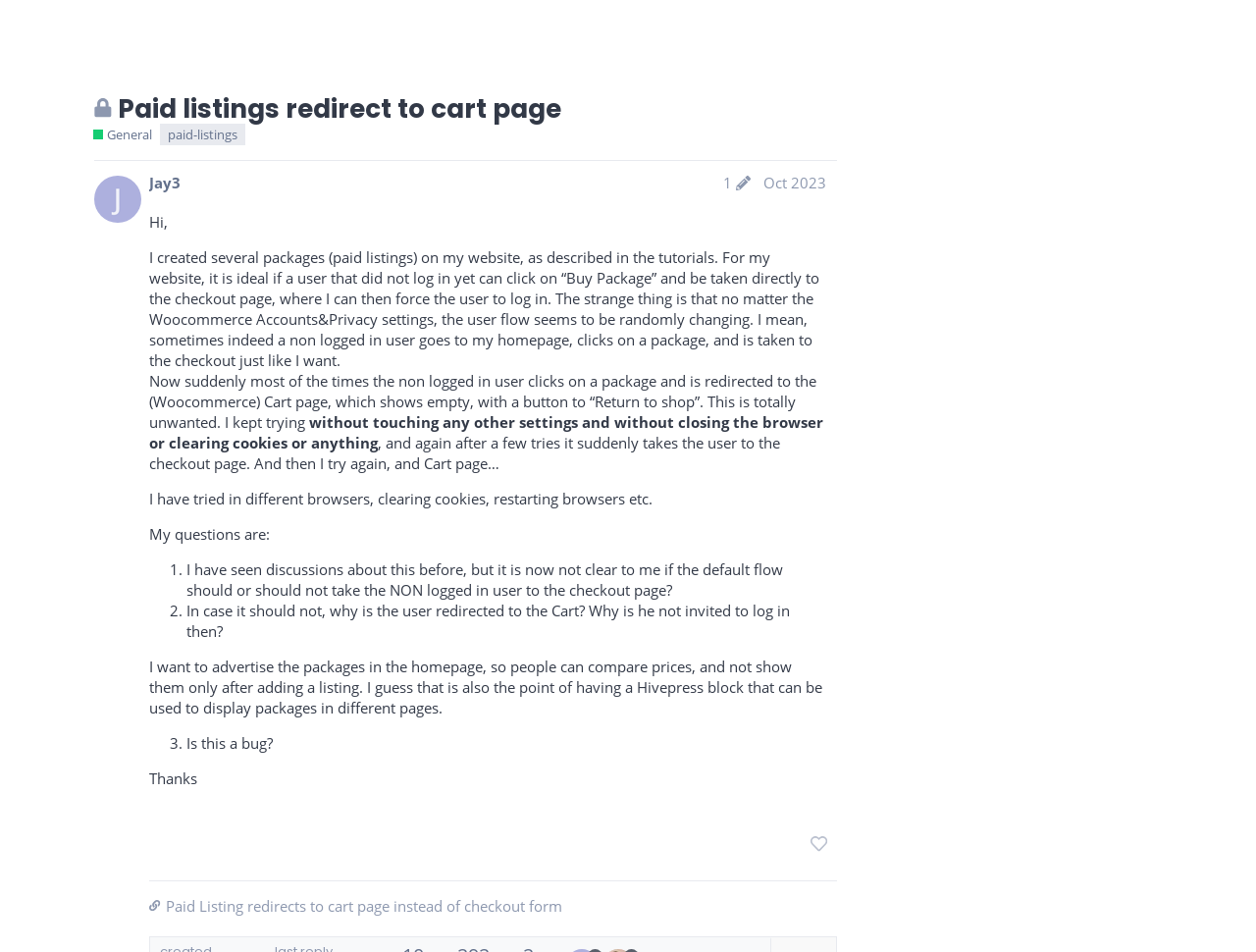Pinpoint the bounding box coordinates of the clickable area necessary to execute the following instruction: "Search for something". The coordinates should be given as four float numbers between 0 and 1, namely [left, top, right, bottom].

[0.859, 0.015, 0.892, 0.059]